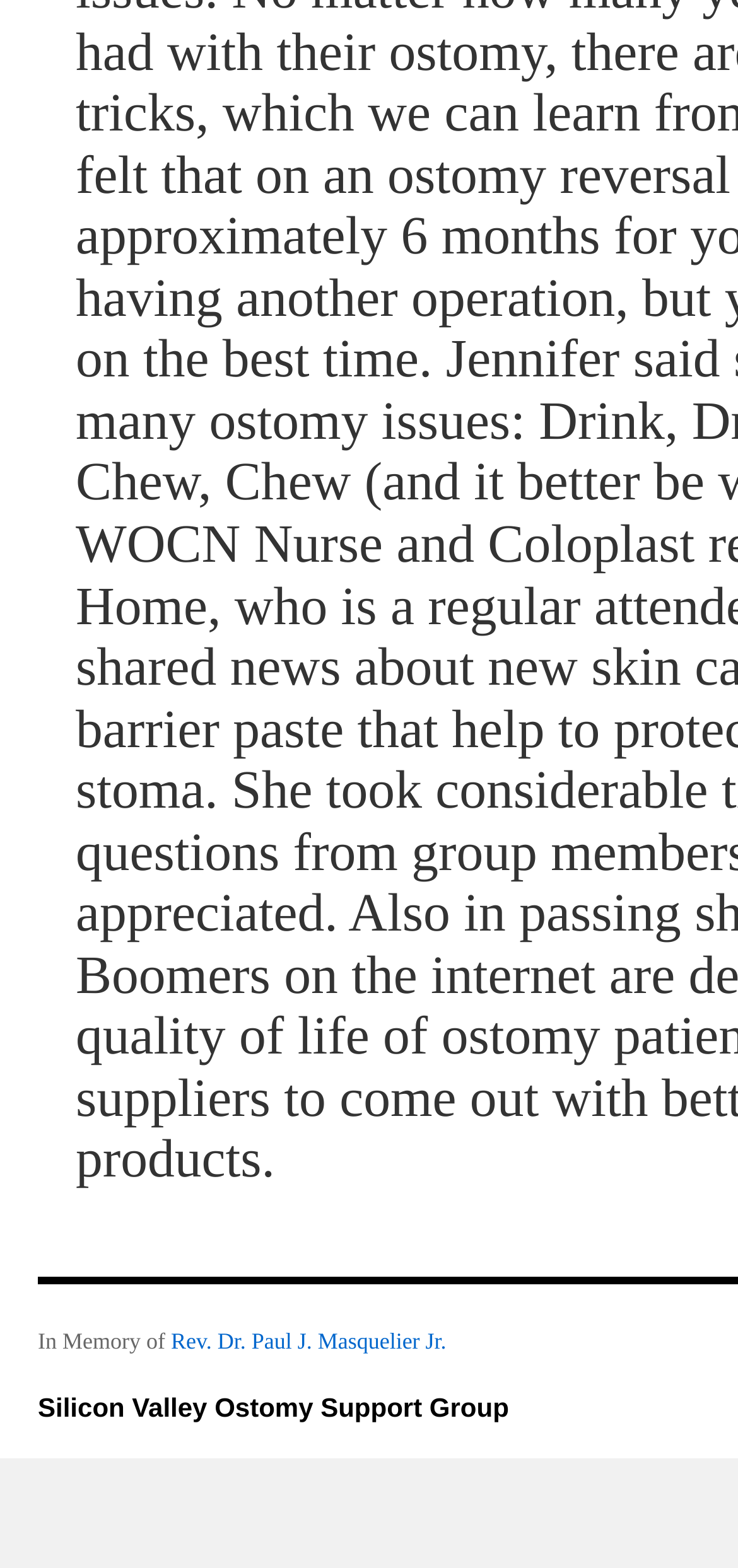Bounding box coordinates are given in the format (top-left x, top-left y, bottom-right x, bottom-right y). All values should be floating point numbers between 0 and 1. Provide the bounding box coordinate for the UI element described as: Silicon Valley Ostomy Support Group

[0.051, 0.933, 0.69, 0.953]